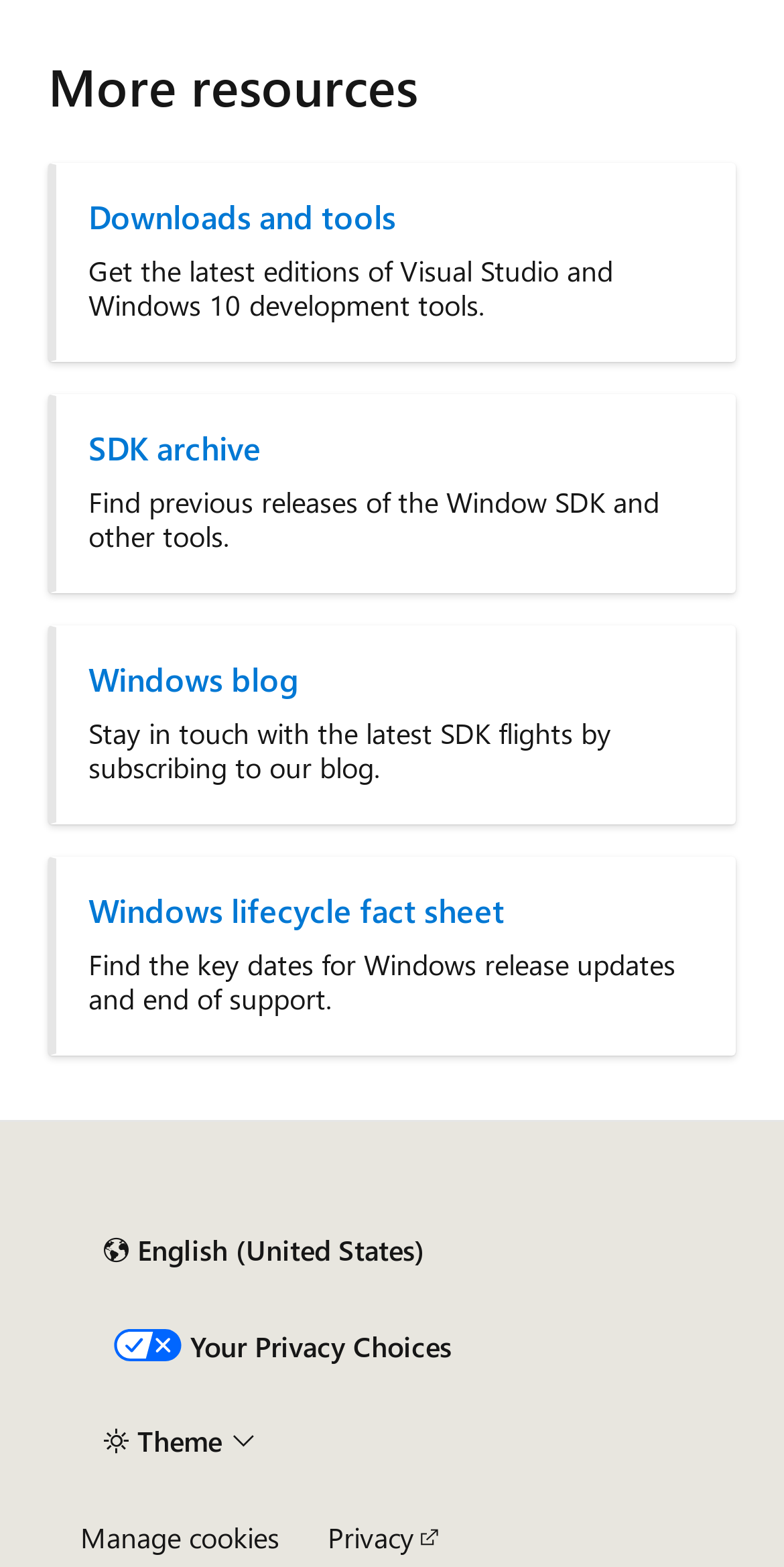Locate the bounding box coordinates of the element's region that should be clicked to carry out the following instruction: "Visit SDK archive". The coordinates need to be four float numbers between 0 and 1, i.e., [left, top, right, bottom].

[0.113, 0.273, 0.895, 0.299]